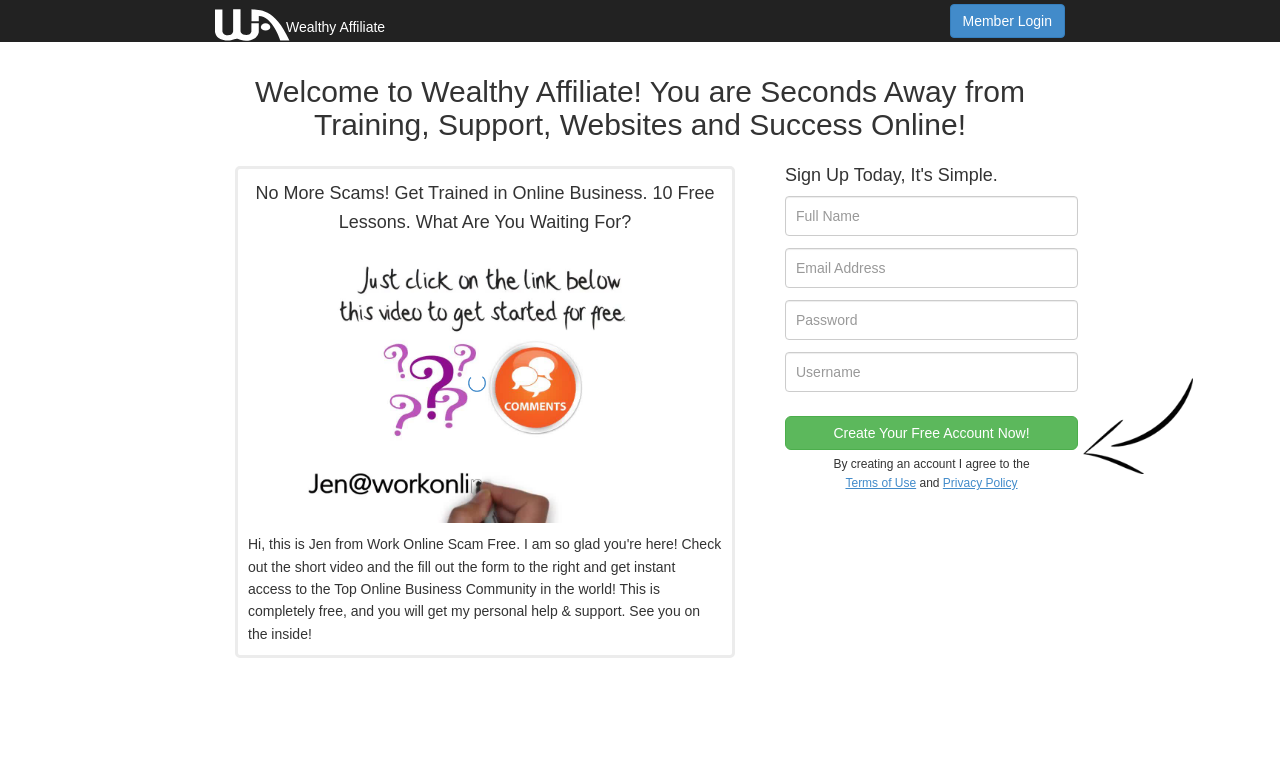Elaborate on the different components and information displayed on the webpage.

The webpage is a registration page for Wealthy Affiliate, a platform for online business training and support. At the top left, there is a link to the Wealthy Affiliate website, accompanied by a small image. On the top right, there is a link to the Member Login page. 

Below the top navigation, a prominent heading welcomes users to Wealthy Affiliate, emphasizing the benefits of joining the platform. Underneath, a static text block highlights the importance of avoiding scams and getting trained in online business, with an invitation to take 10 free lessons.

On the left side of the page, there are two images, one above the other. The first image is larger and takes up more space, while the second image is smaller and positioned below it.

On the right side of the page, there is a registration form with five input fields: Full Name, Email Address, Password, Username, and a button to create a free account. Above the form, a heading encourages users to sign up. Below the form, there is a static text block with a checkbox, indicating that by creating an account, users agree to the Terms of Use and Privacy Policy, which are linked nearby. 

At the bottom right, there is a small image. Overall, the page is focused on encouraging users to sign up for Wealthy Affiliate and start their online business journey.